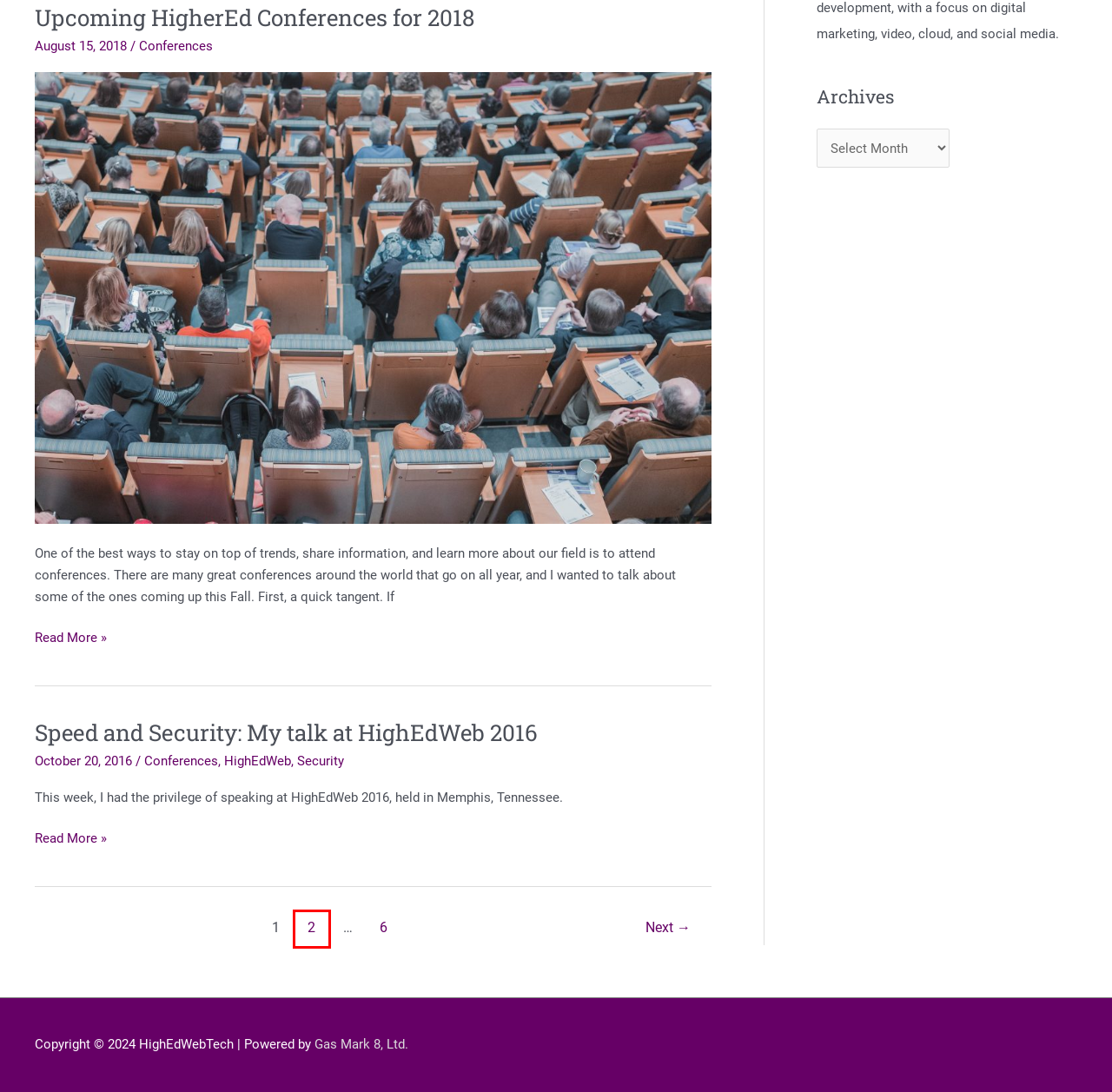Review the screenshot of a webpage that includes a red bounding box. Choose the webpage description that best matches the new webpage displayed after clicking the element within the bounding box. Here are the candidates:
A. Conferences Archives - Page 6 of 6 - HighEdWebTech
B. Security Archives - HighEdWebTech
C. HighEdWeb Archives - HighEdWebTech
D. Publications & Media - HighEdWebTech
E. Higher Education Analytics Conference Call for Proposals Now Open - HighEdWebTech
F. Speed and Security: My talk at HighEdWeb 2016 - HighEdWebTech
G. Upcoming HigherEd Conferences for 2018 - HighEdWebTech
H. Conferences Archives - Page 2 of 6 - HighEdWebTech

H